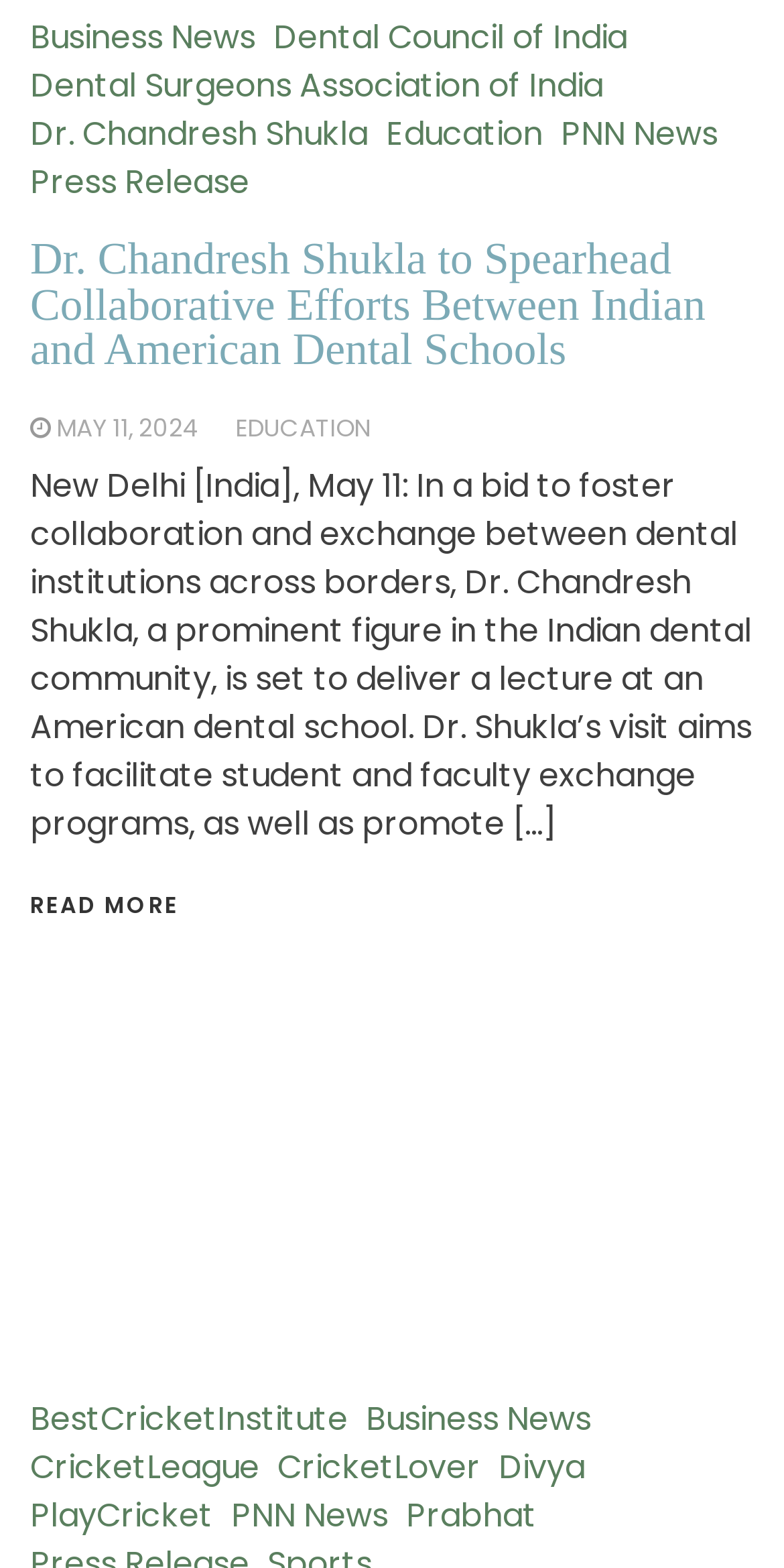Based on the element description "Dental Council of India", predict the bounding box coordinates of the UI element.

[0.349, 0.009, 0.8, 0.039]